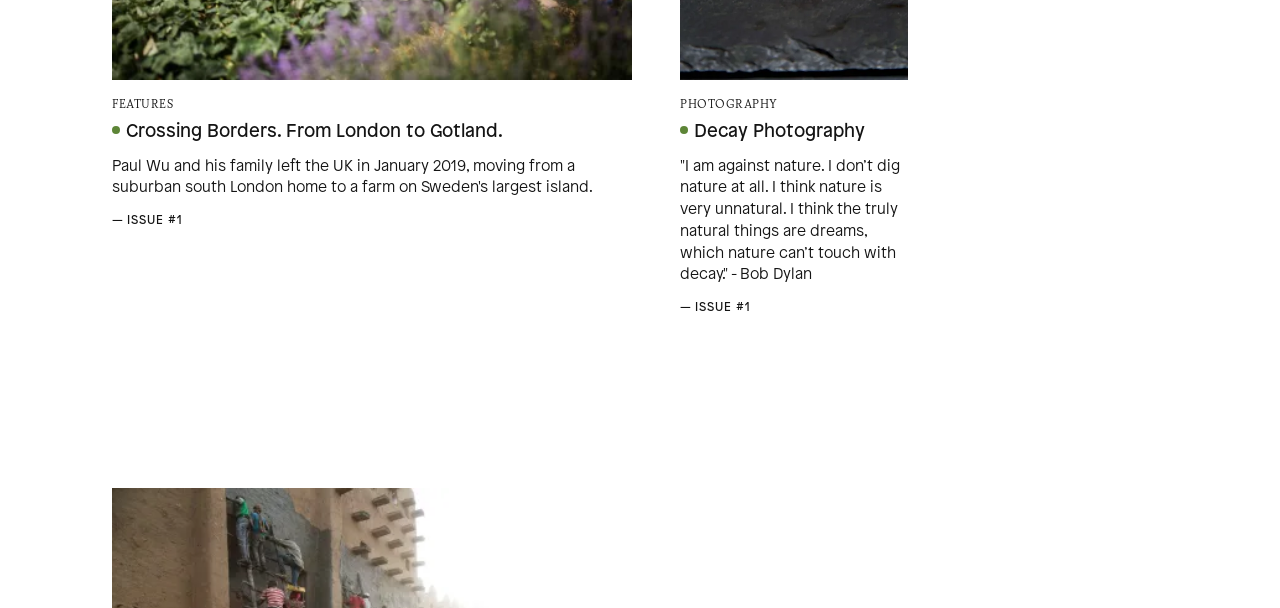Please find the bounding box coordinates of the element that needs to be clicked to perform the following instruction: "Visit WTLF on LinkedIn". The bounding box coordinates should be four float numbers between 0 and 1, represented as [left, top, right, bottom].

[0.242, 0.766, 0.256, 0.8]